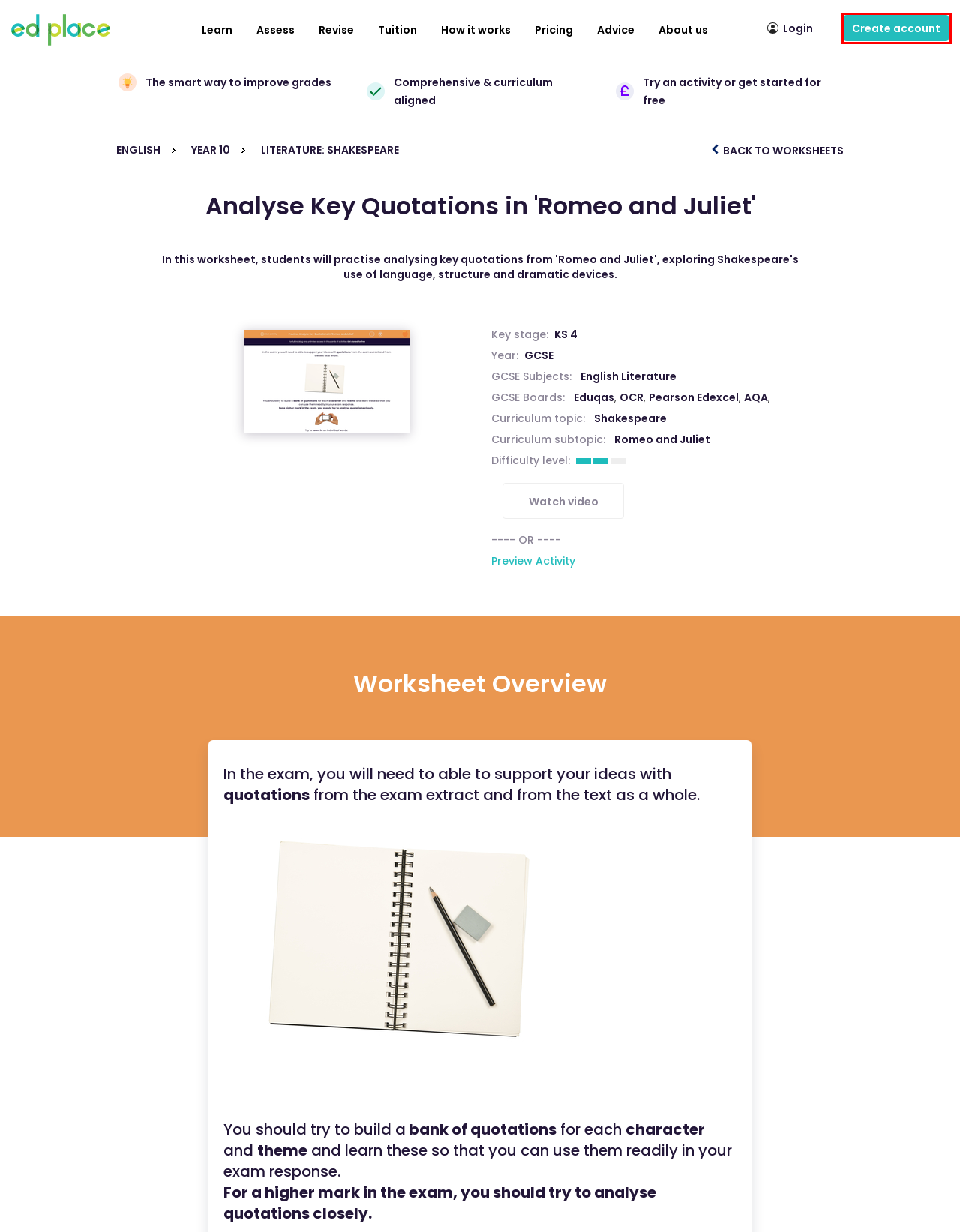Given a webpage screenshot with a red bounding box around a particular element, identify the best description of the new webpage that will appear after clicking on the element inside the red bounding box. Here are the candidates:
A. Online Tuition - EdPlace
B. GCSE Revision - EdPlace
C. EdPlace Privacy Policy
D. English Worksheets & Teaching Resources for Kids
E. The Smartest Revision App - Improve Grades - Build Confidence
F. EdPlace
G. Year 10 English National Curriculum Worksheets (KS 4) - EdPlace
H. Reading Shakespeare: Macbeth (2) - Brave Macbeth (Act I, Scene 2) Worksheet - EdPlace

F